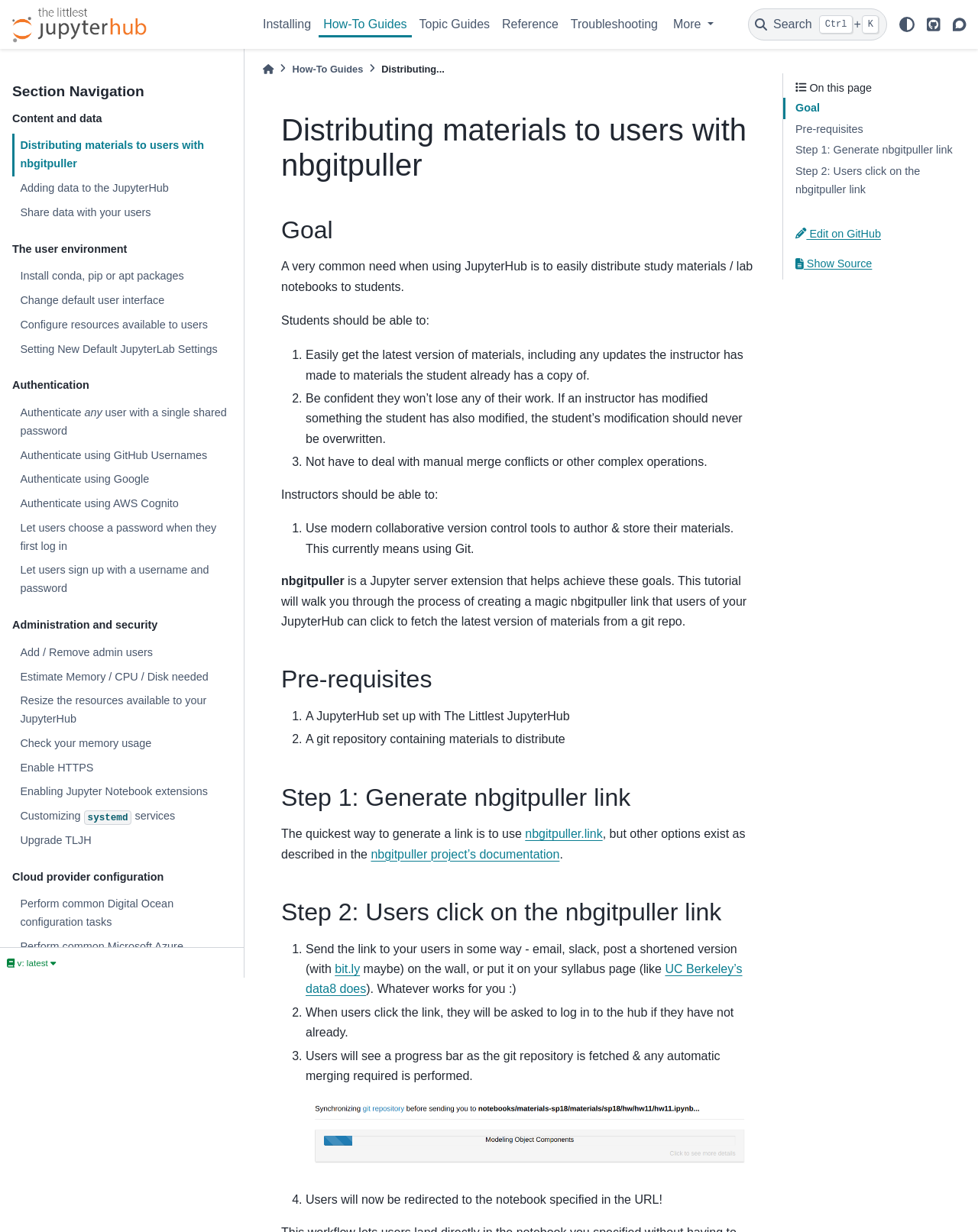Give a detailed overview of the webpage's appearance and contents.

This webpage is a documentation page for The Littlest JupyterHub, a JupyterHub distribution. At the top, there is a navigation bar with links to "The Littlest JupyterHub documentation - Home", "Installing", "How-To Guides", "Topic Guides", "Reference", "Troubleshooting", and a "More" button that expands to reveal additional links. To the right of the navigation bar, there is a search button and a button to toggle between light and dark modes. Below the navigation bar, there is a section navigation menu with links to various sections, including "Content and data", "The user environment", "Authentication", "Administration and security", and "Cloud provider configuration".

The main content of the page is divided into sections, each with a heading and descriptive text. The first section, "Distributing materials to users with nbgitpuller", explains the goal of easily distributing study materials to students using JupyterHub. The section outlines the requirements for students and instructors, including easily getting the latest version of materials, not losing work, and not having to deal with manual merge conflicts.

The next section, "nbgitpuller", explains that nbgitpuller is a Jupyter server extension that helps achieve these goals. The section provides a tutorial on creating a magic nbgitpuller link that users of JupyterHub can click to fetch the latest version of materials from a git repository.

The following sections, "Pre-requisites", "Step 1: Generate nbgitpuller link", and "Step 2: Users click on the nbgitpuller link", provide more detailed instructions on how to set up and use nbgitpuller. The page also includes a breadcrumb navigation menu at the top, which shows the current location within the documentation.